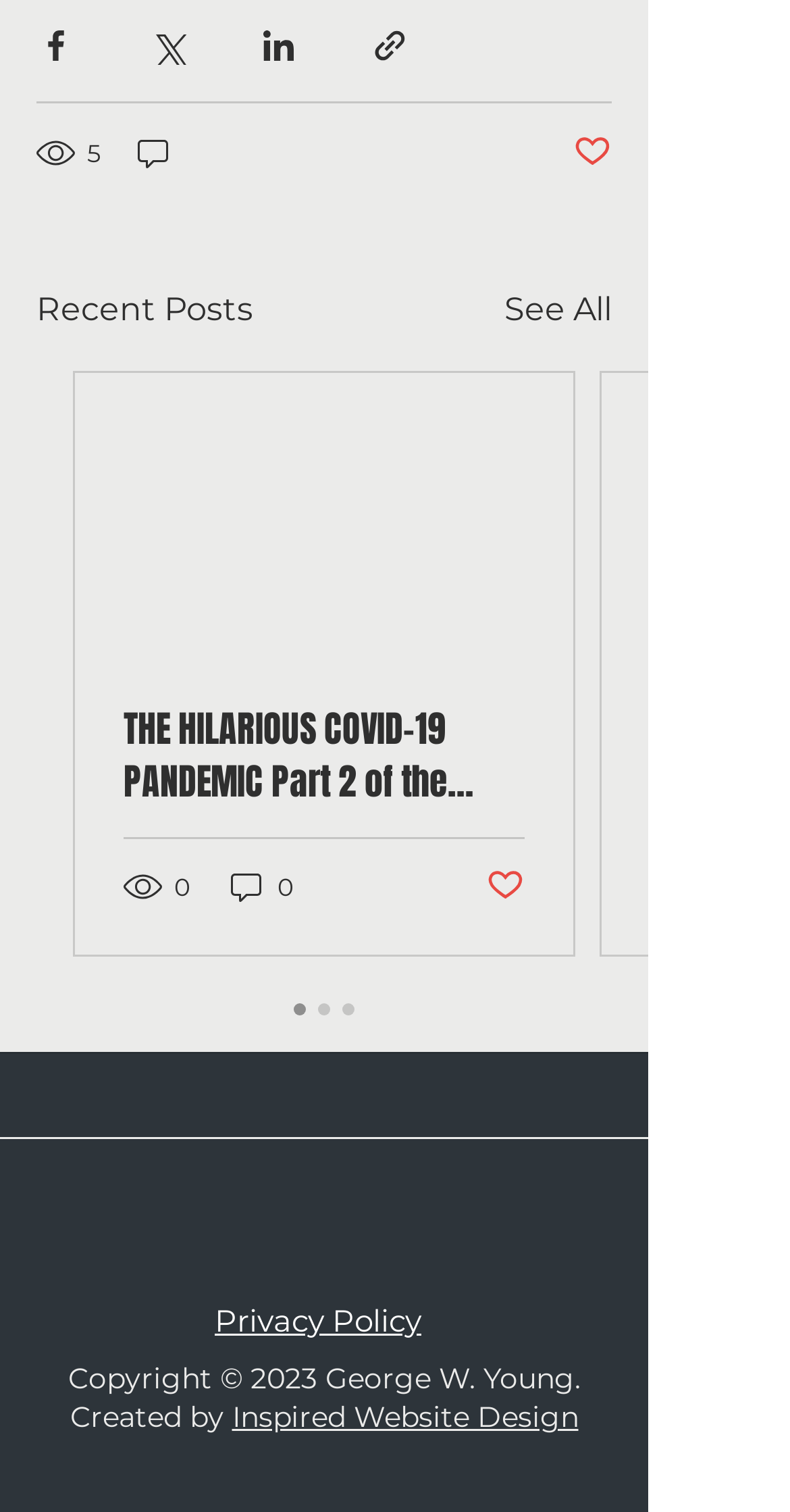How many links are there in the 'Social Bar'?
Answer the question based on the image using a single word or a brief phrase.

2